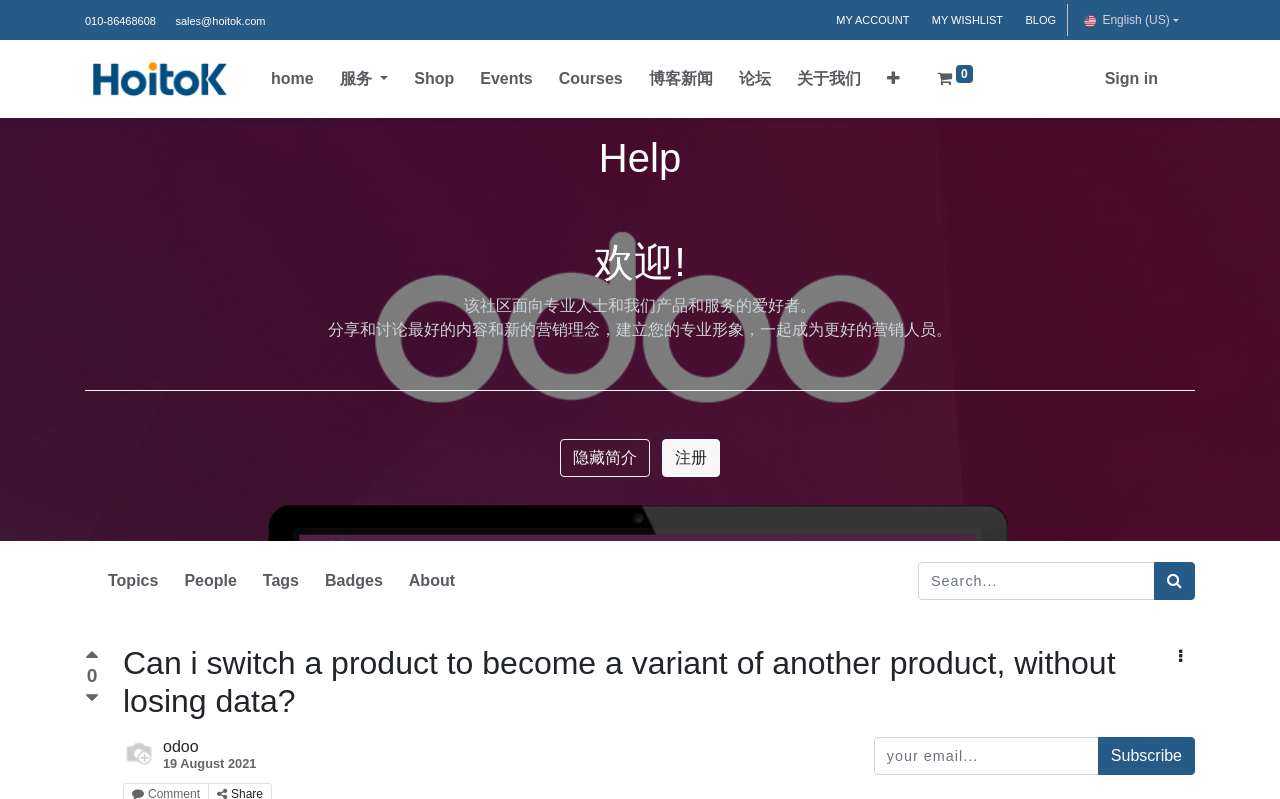Locate the bounding box coordinates of the element that needs to be clicked to carry out the instruction: "Search for something". The coordinates should be given as four float numbers ranging from 0 to 1, i.e., [left, top, right, bottom].

[0.717, 0.703, 0.902, 0.75]